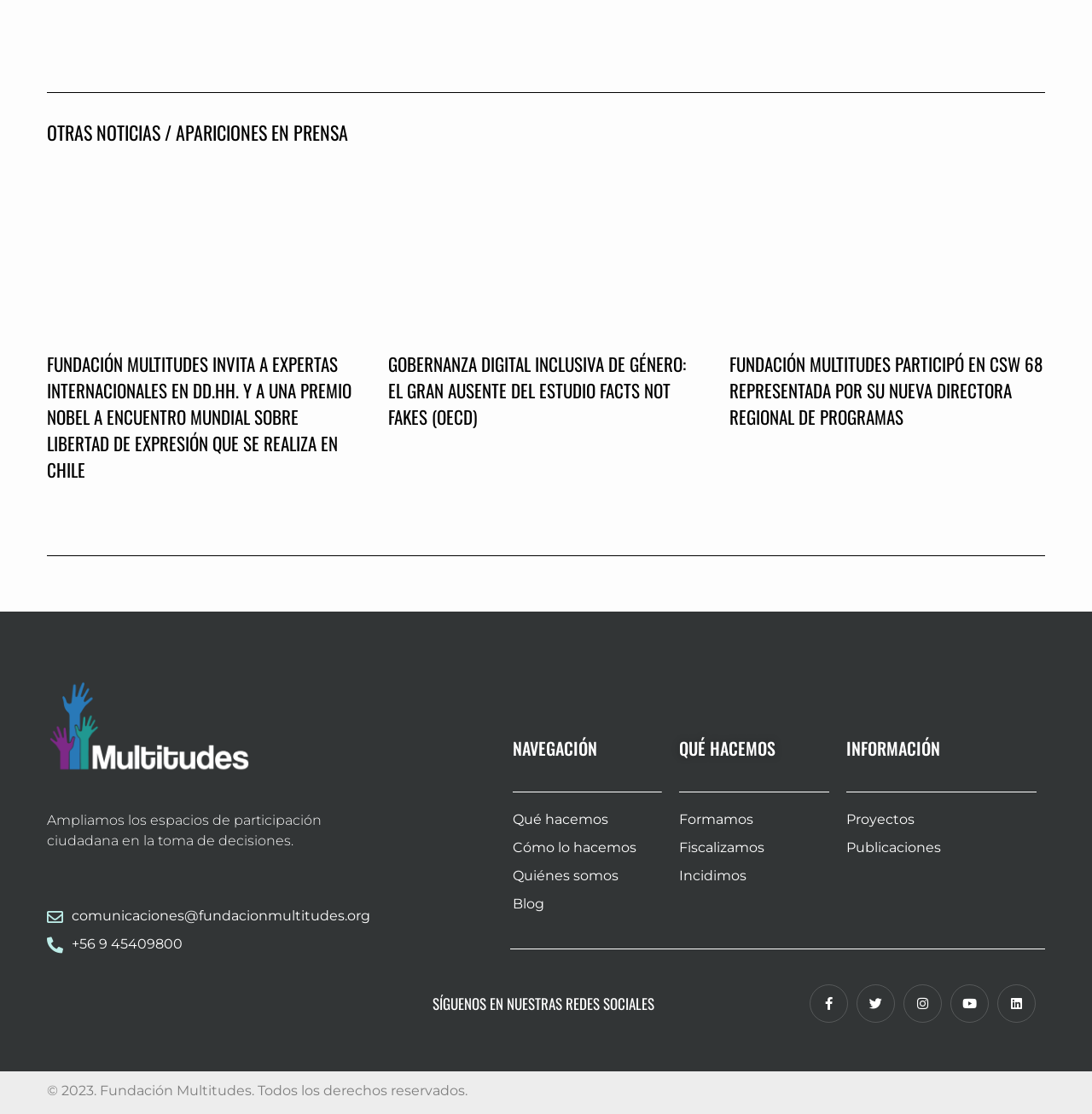Please identify the bounding box coordinates of the element's region that I should click in order to complete the following instruction: "Follow Fundación Multitudes on Facebook". The bounding box coordinates consist of four float numbers between 0 and 1, i.e., [left, top, right, bottom].

[0.741, 0.884, 0.777, 0.918]